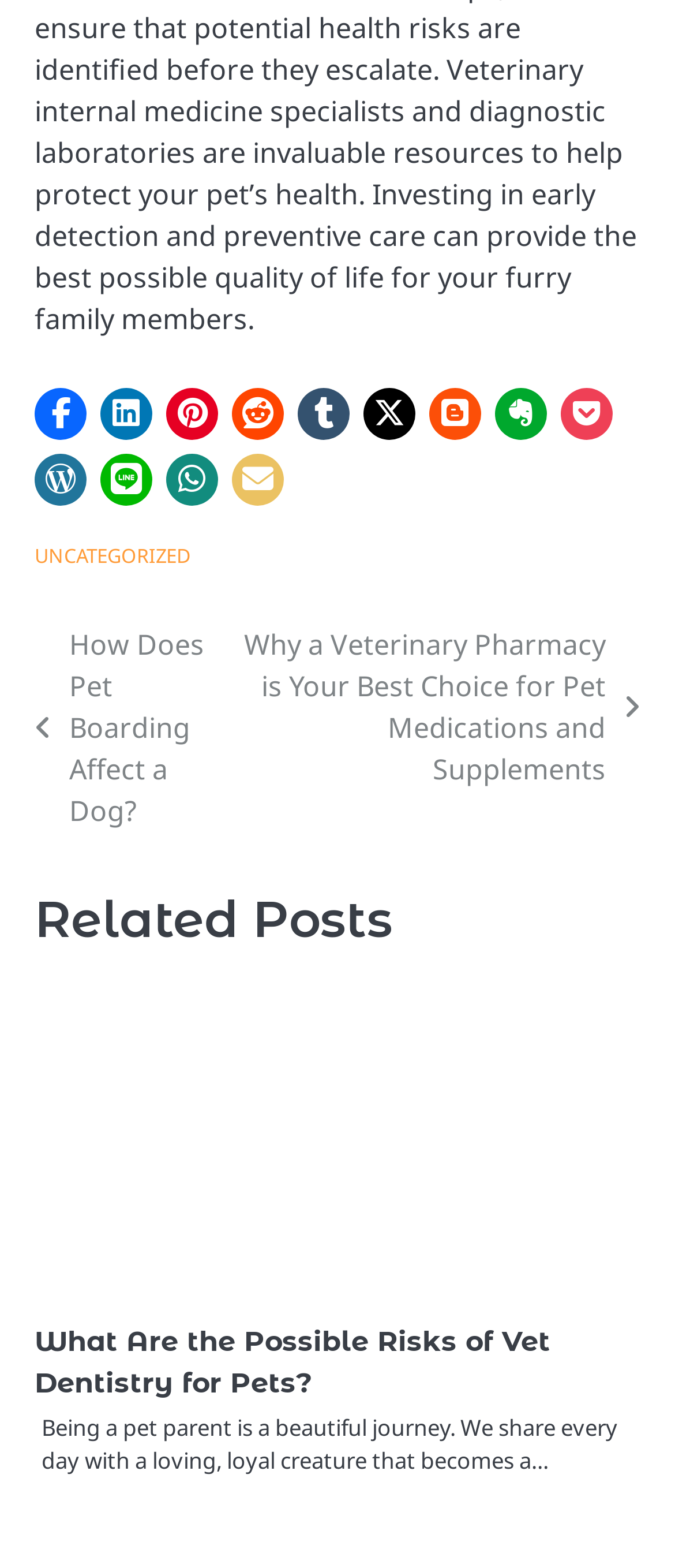What is the topic of the current post?
Give a single word or phrase answer based on the content of the image.

Pet Boarding